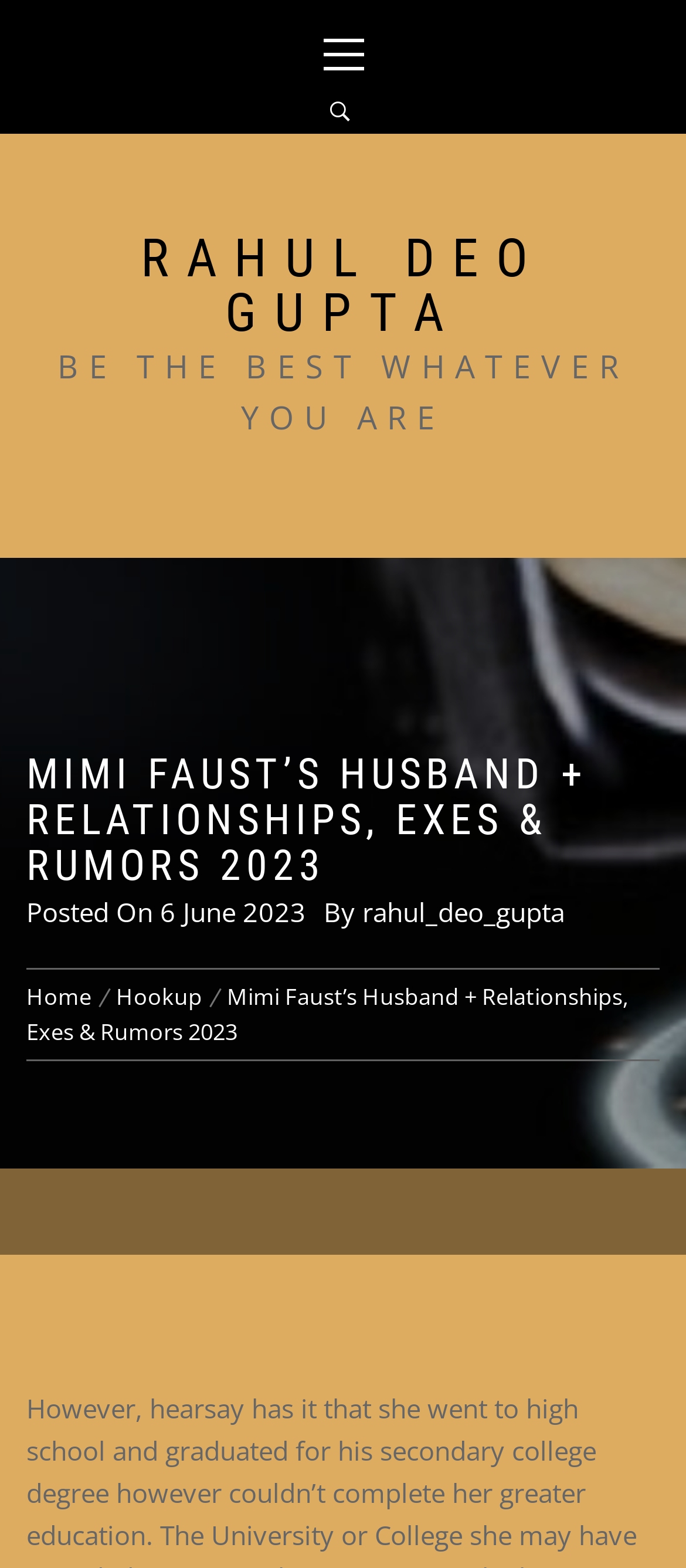Identify the bounding box coordinates for the element that needs to be clicked to fulfill this instruction: "View Mimi Faust’s Husband + Relationships, Exes & Rumors 2023". Provide the coordinates in the format of four float numbers between 0 and 1: [left, top, right, bottom].

[0.038, 0.479, 0.962, 0.568]